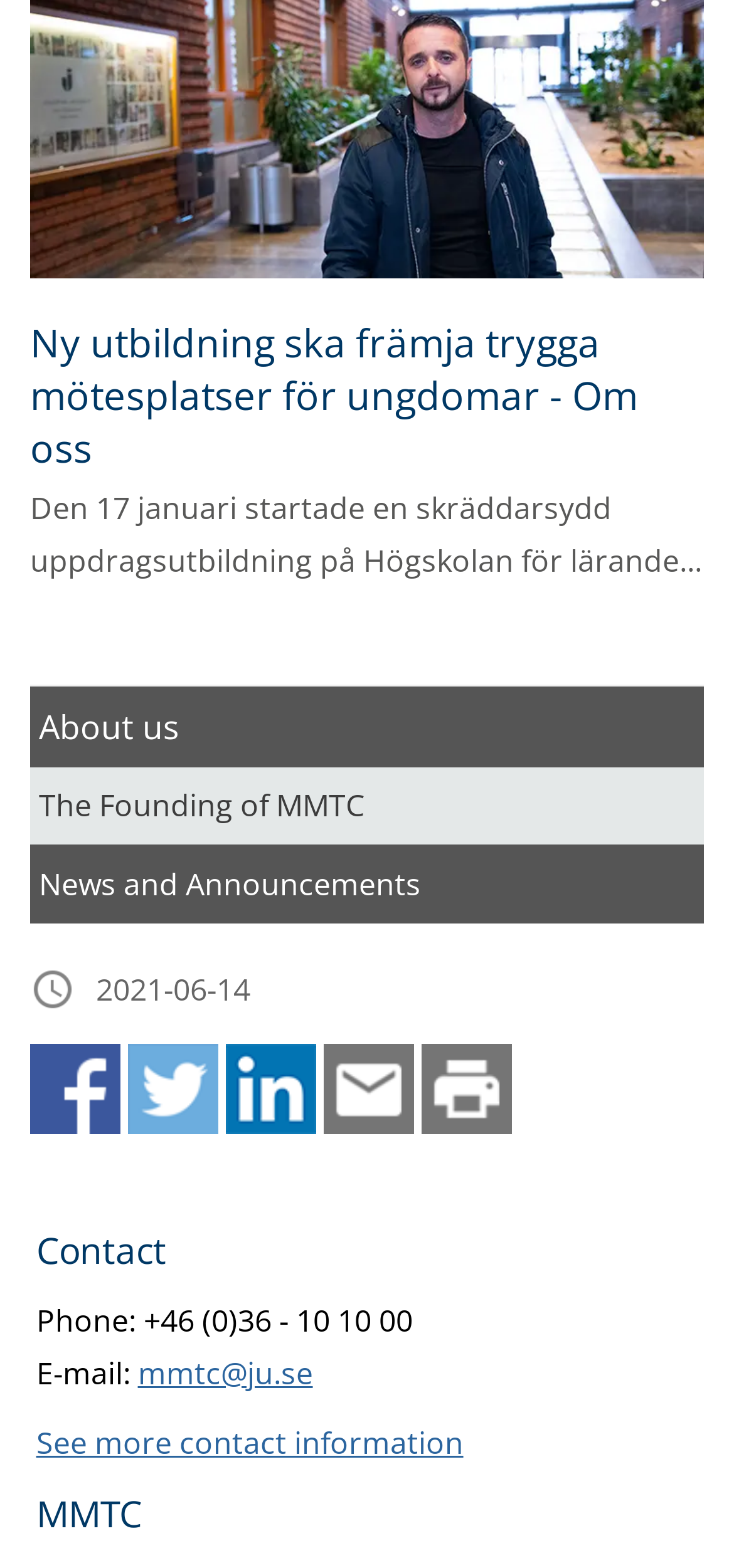What is the name of the section that contains the contact information? Please answer the question using a single word or phrase based on the image.

Contact